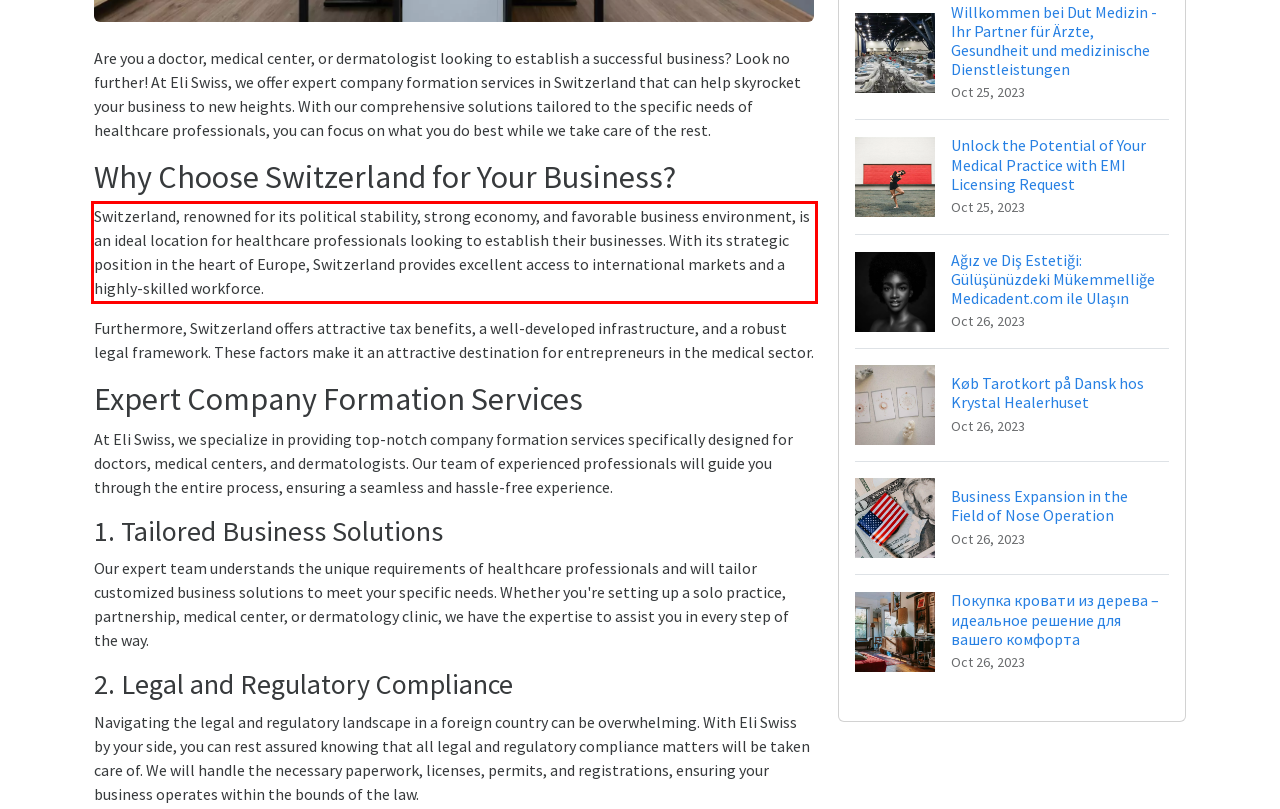Please look at the screenshot provided and find the red bounding box. Extract the text content contained within this bounding box.

Switzerland, renowned for its political stability, strong economy, and favorable business environment, is an ideal location for healthcare professionals looking to establish their businesses. With its strategic position in the heart of Europe, Switzerland provides excellent access to international markets and a highly-skilled workforce.